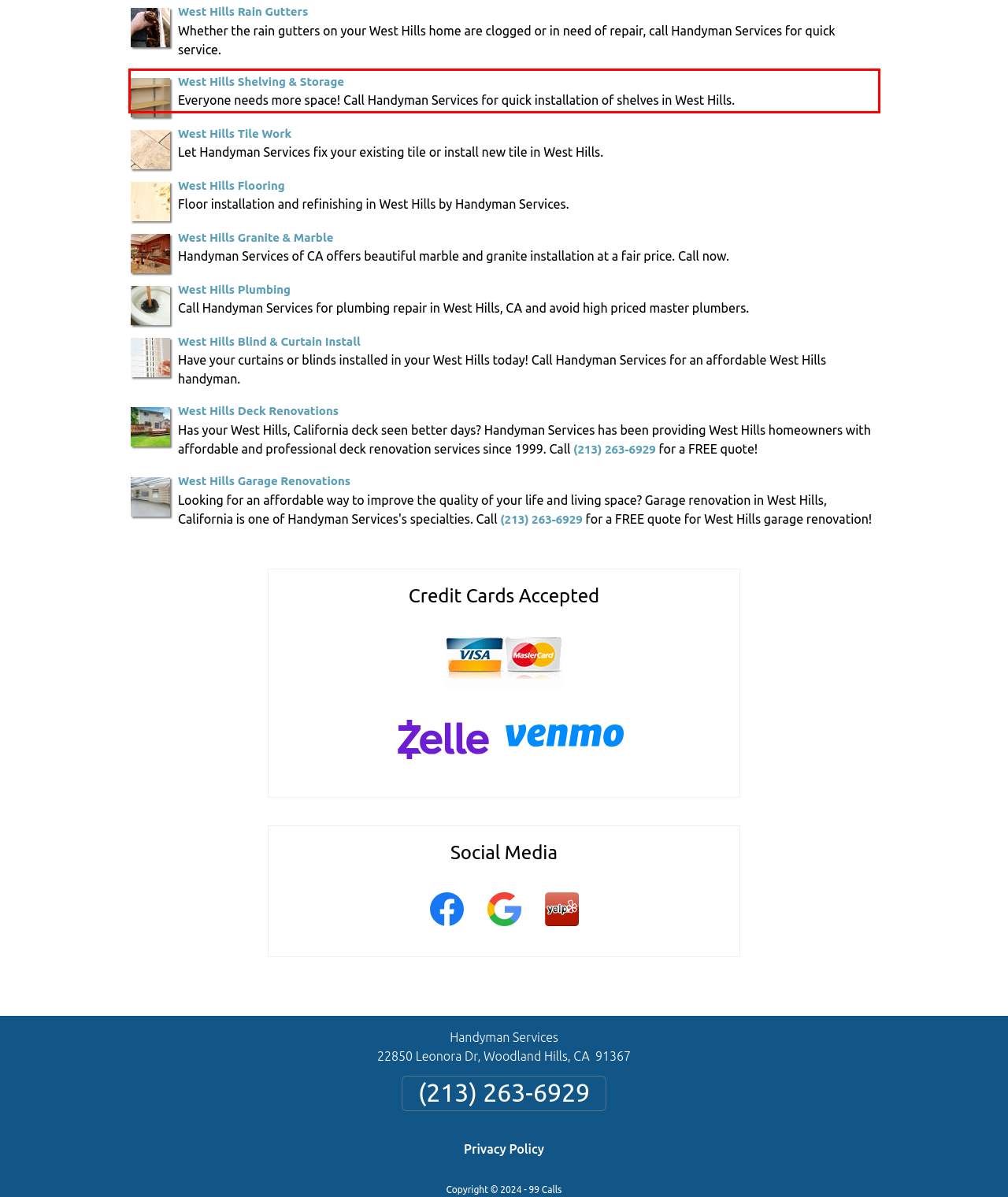You are given a webpage screenshot with a red bounding box around a UI element. Extract and generate the text inside this red bounding box.

West Hills Shelving & Storage Everyone needs more space! Call Handyman Services for quick installation of shelves in West Hills.